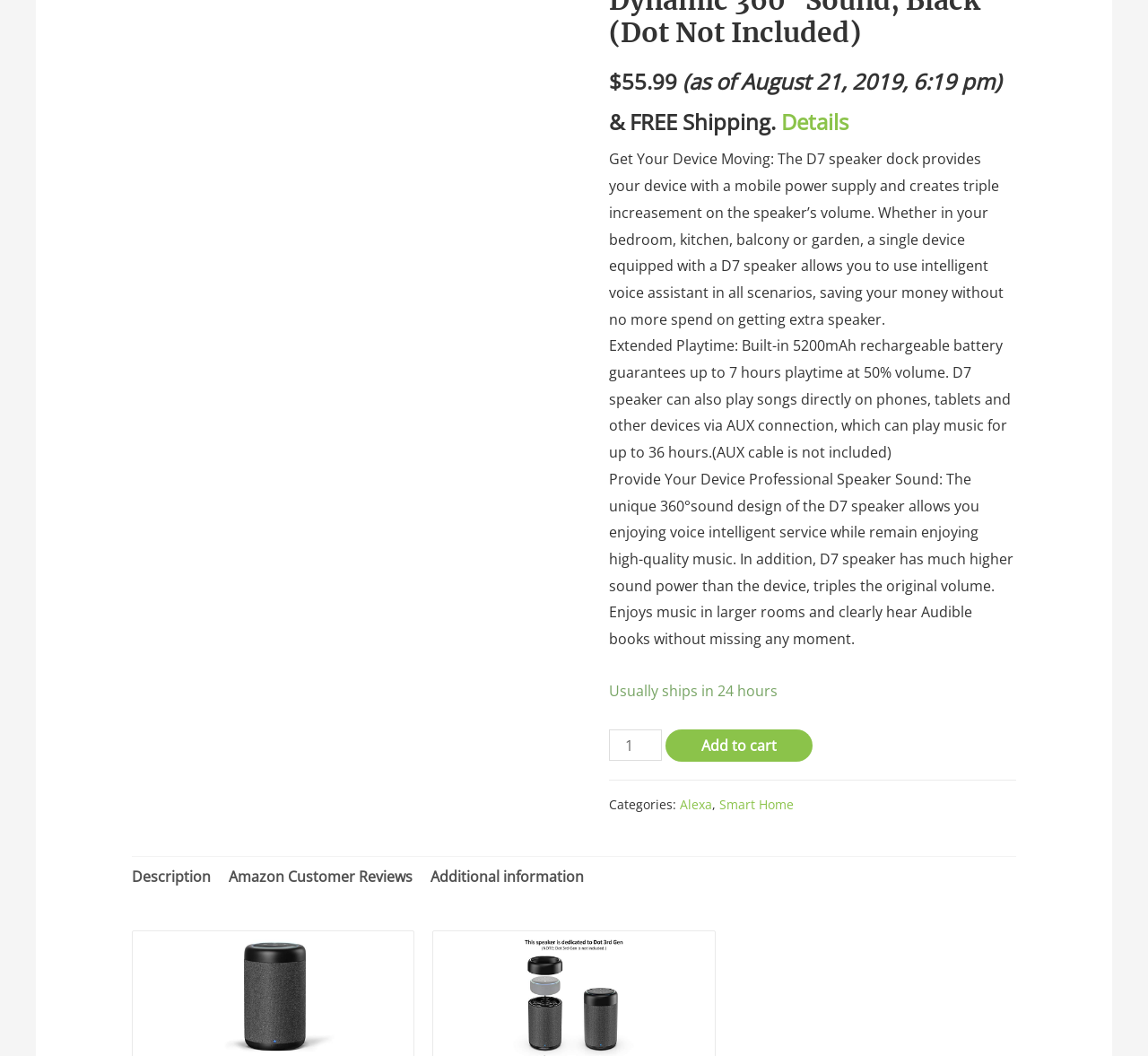Locate the UI element that matches the description Smart Home in the webpage screenshot. Return the bounding box coordinates in the format (top-left x, top-left y, bottom-right x, bottom-right y), with values ranging from 0 to 1.

[0.627, 0.754, 0.692, 0.77]